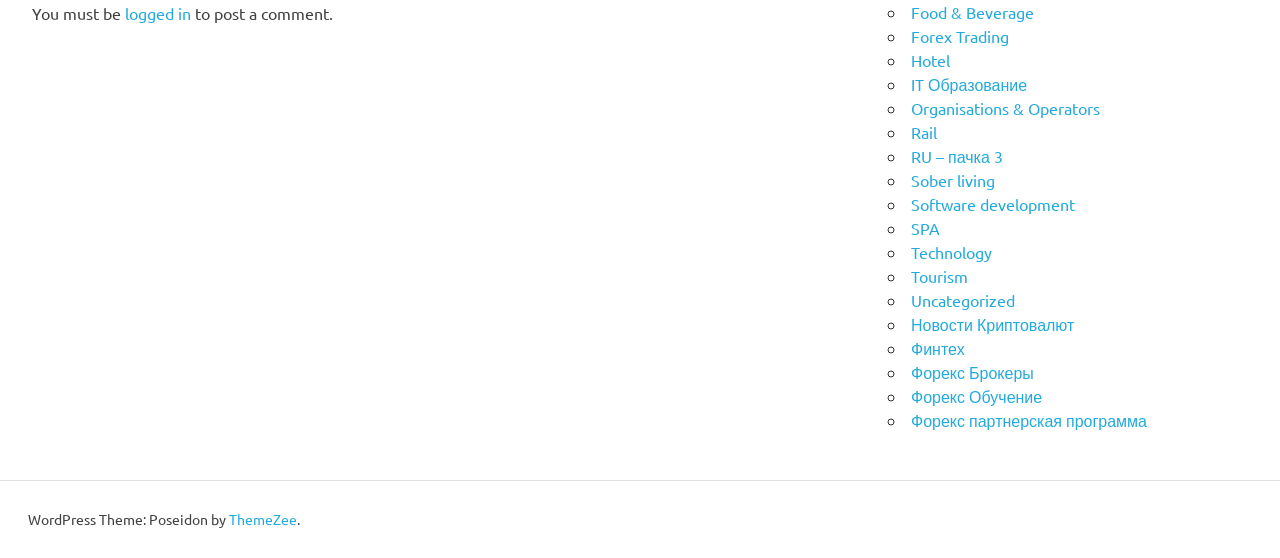Please identify the bounding box coordinates of where to click in order to follow the instruction: "check 'Hotel'".

[0.712, 0.09, 0.742, 0.125]